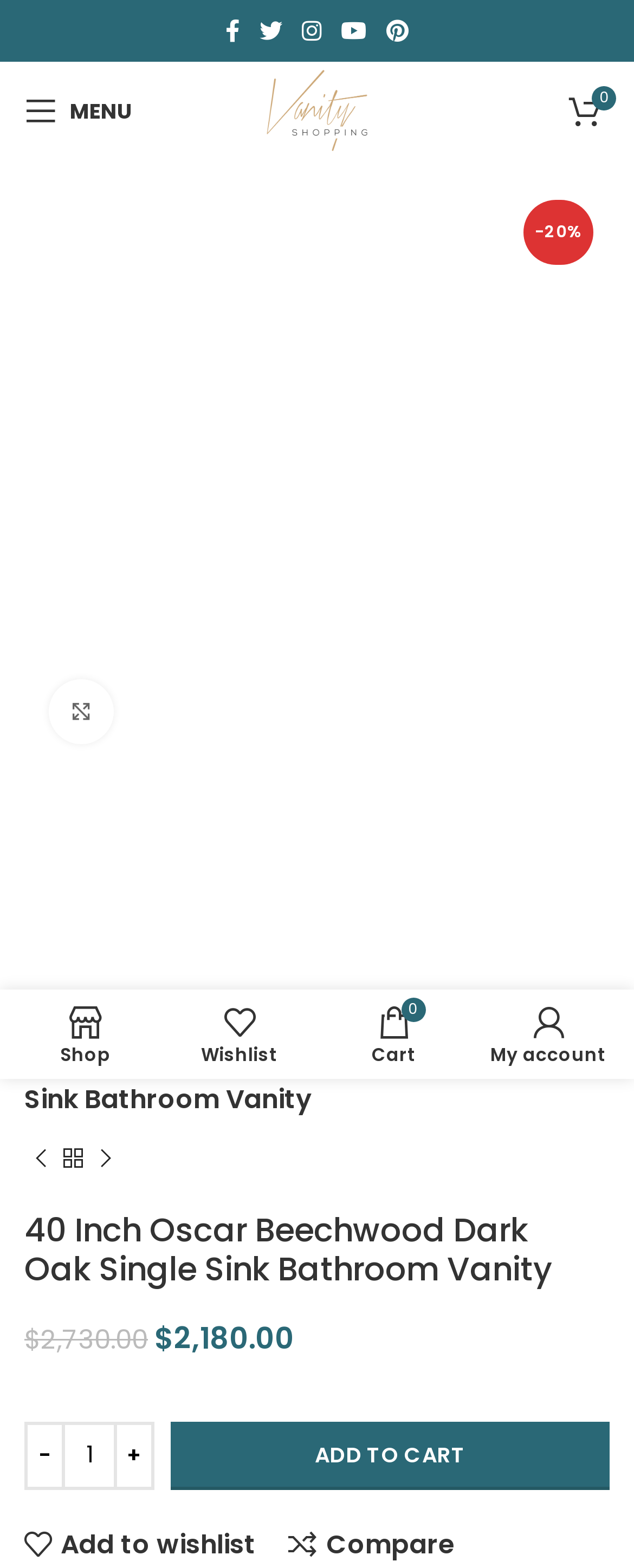Extract the bounding box coordinates for the described element: "Compare". The coordinates should be represented as four float numbers between 0 and 1: [left, top, right, bottom].

[0.455, 0.976, 0.717, 0.994]